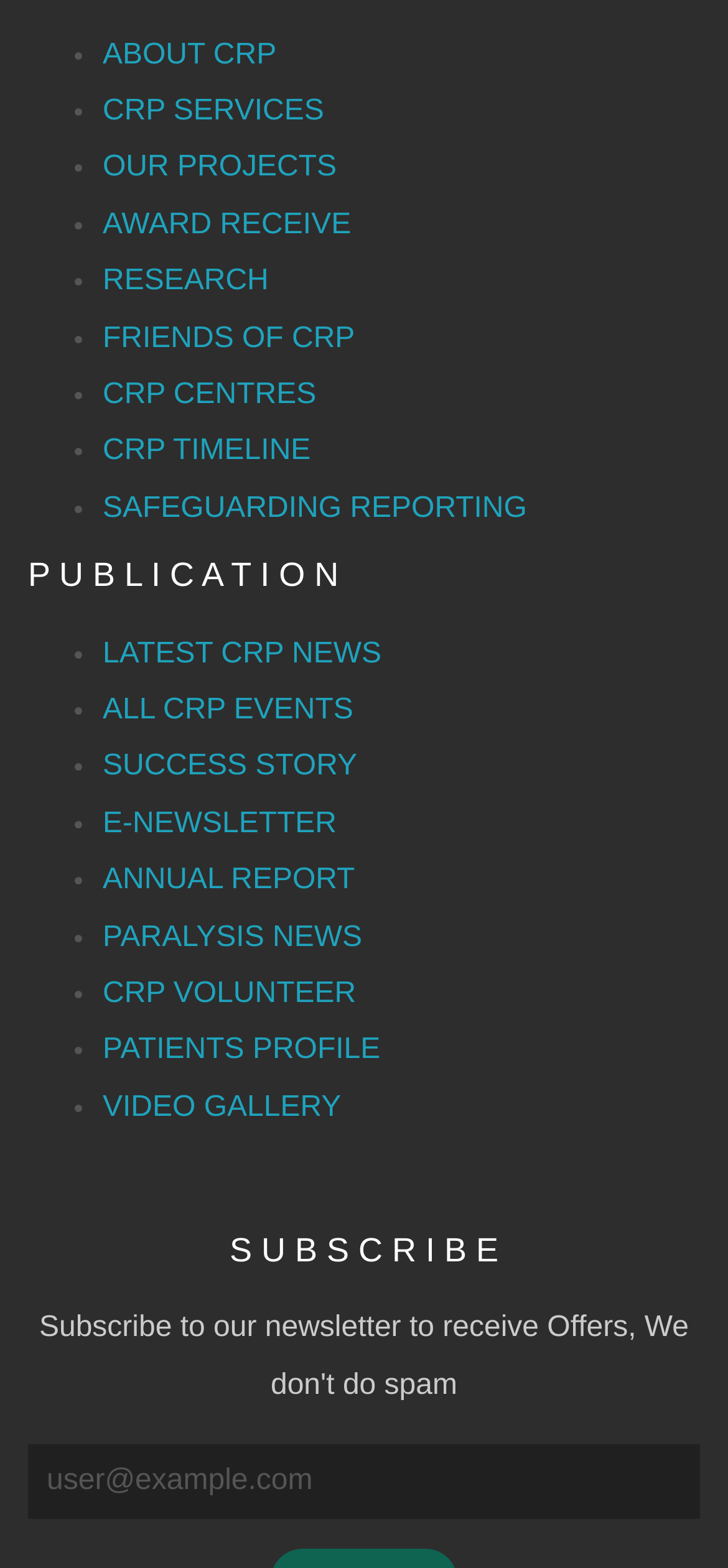Find the bounding box coordinates corresponding to the UI element with the description: "input value="user@example.com" name="email" value="user@example.com"". The coordinates should be formatted as [left, top, right, bottom], with values as floats between 0 and 1.

[0.038, 0.921, 0.962, 0.969]